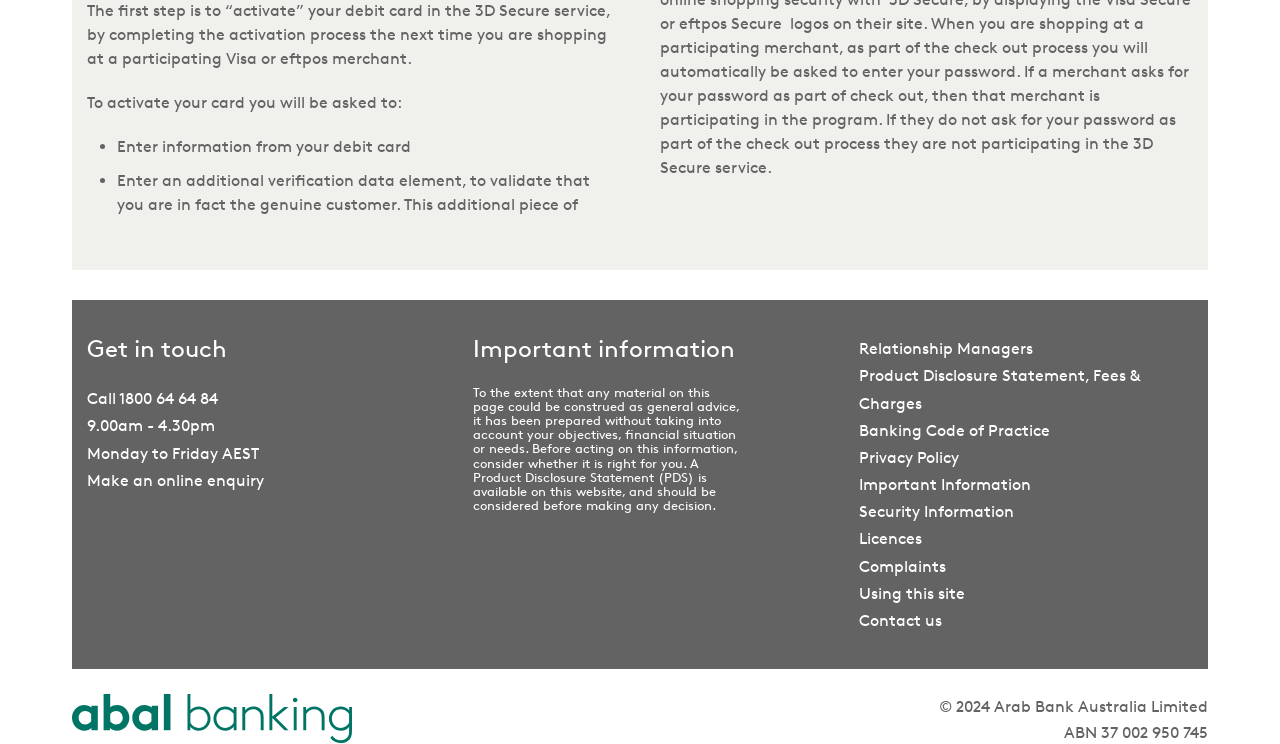Using the description "Using this site", locate and provide the bounding box of the UI element.

[0.671, 0.785, 0.754, 0.81]